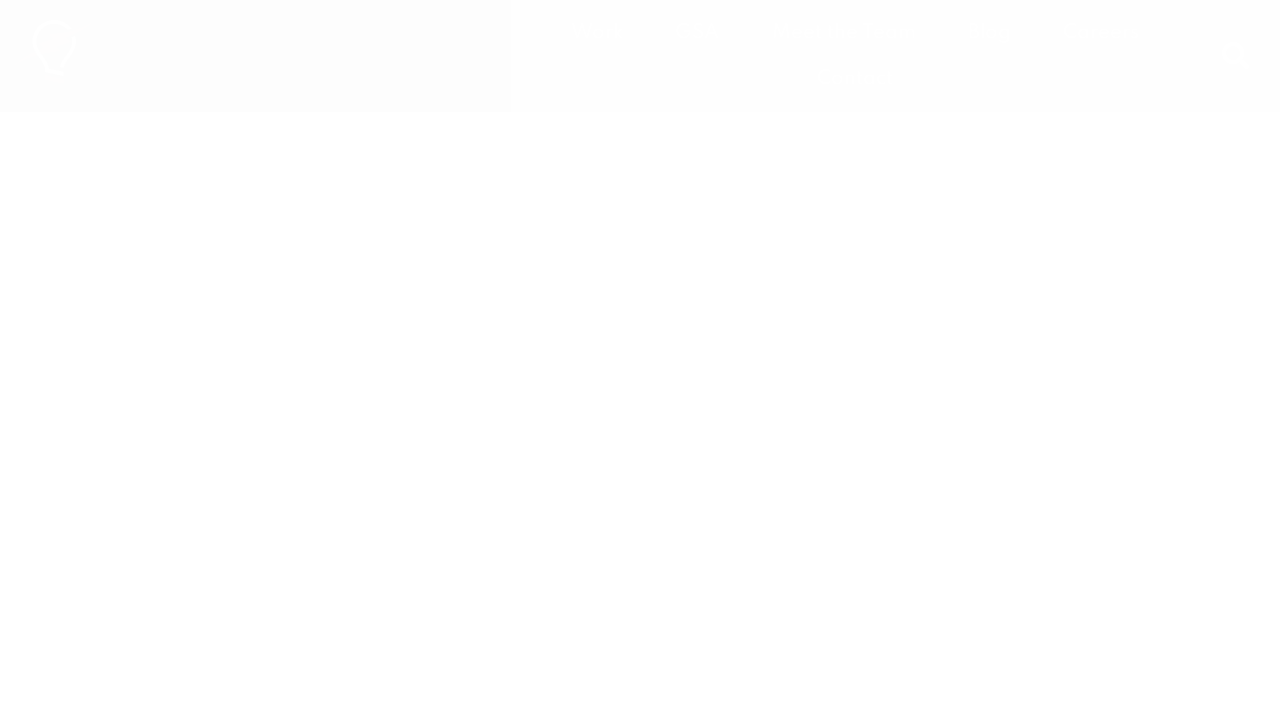Pinpoint the bounding box coordinates of the clickable element to carry out the following instruction: "search something."

[0.946, 0.044, 0.985, 0.114]